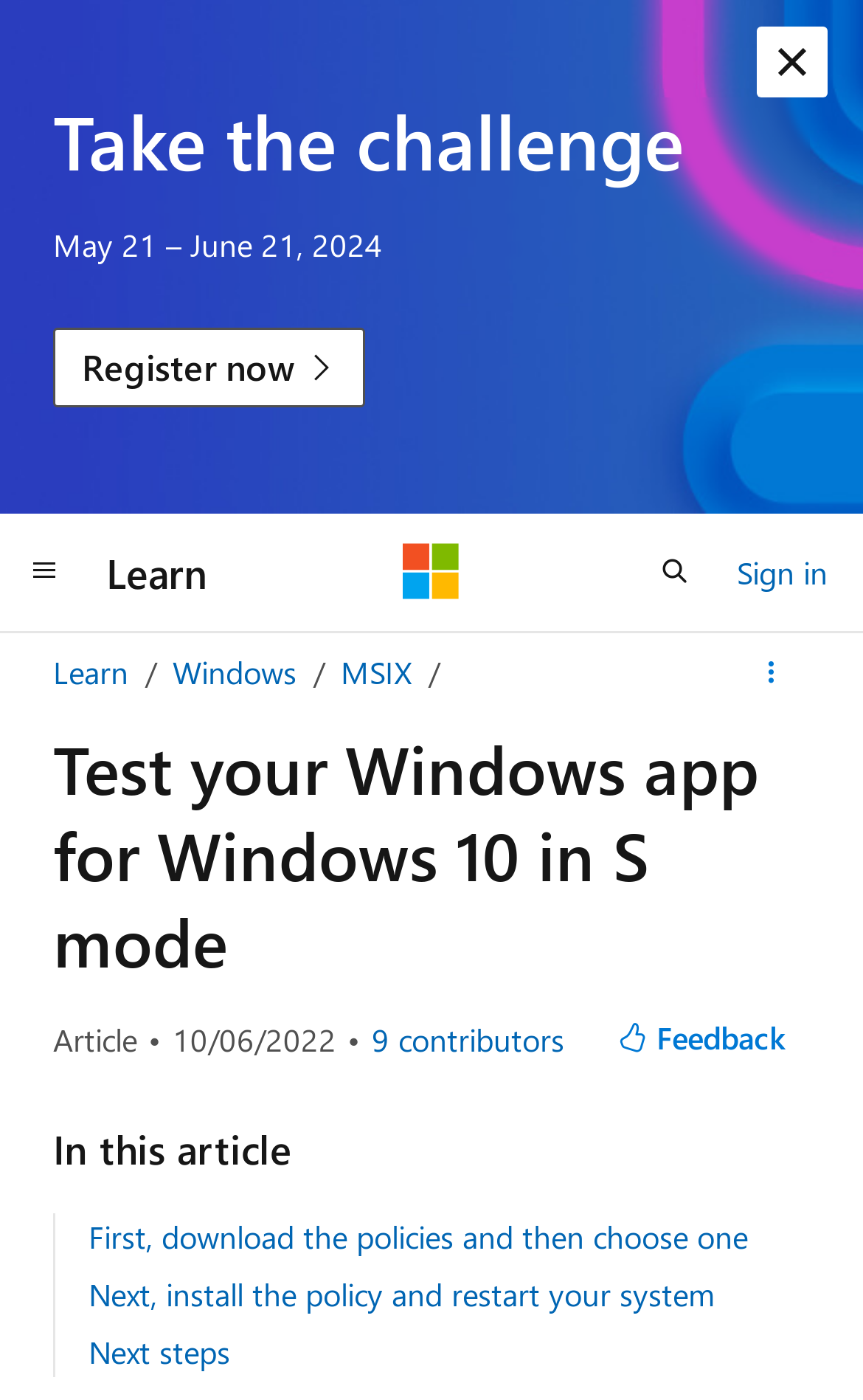Provide the bounding box for the UI element matching this description: "aria-label="Global navigation" title="Global navigation"".

[0.0, 0.38, 0.103, 0.437]